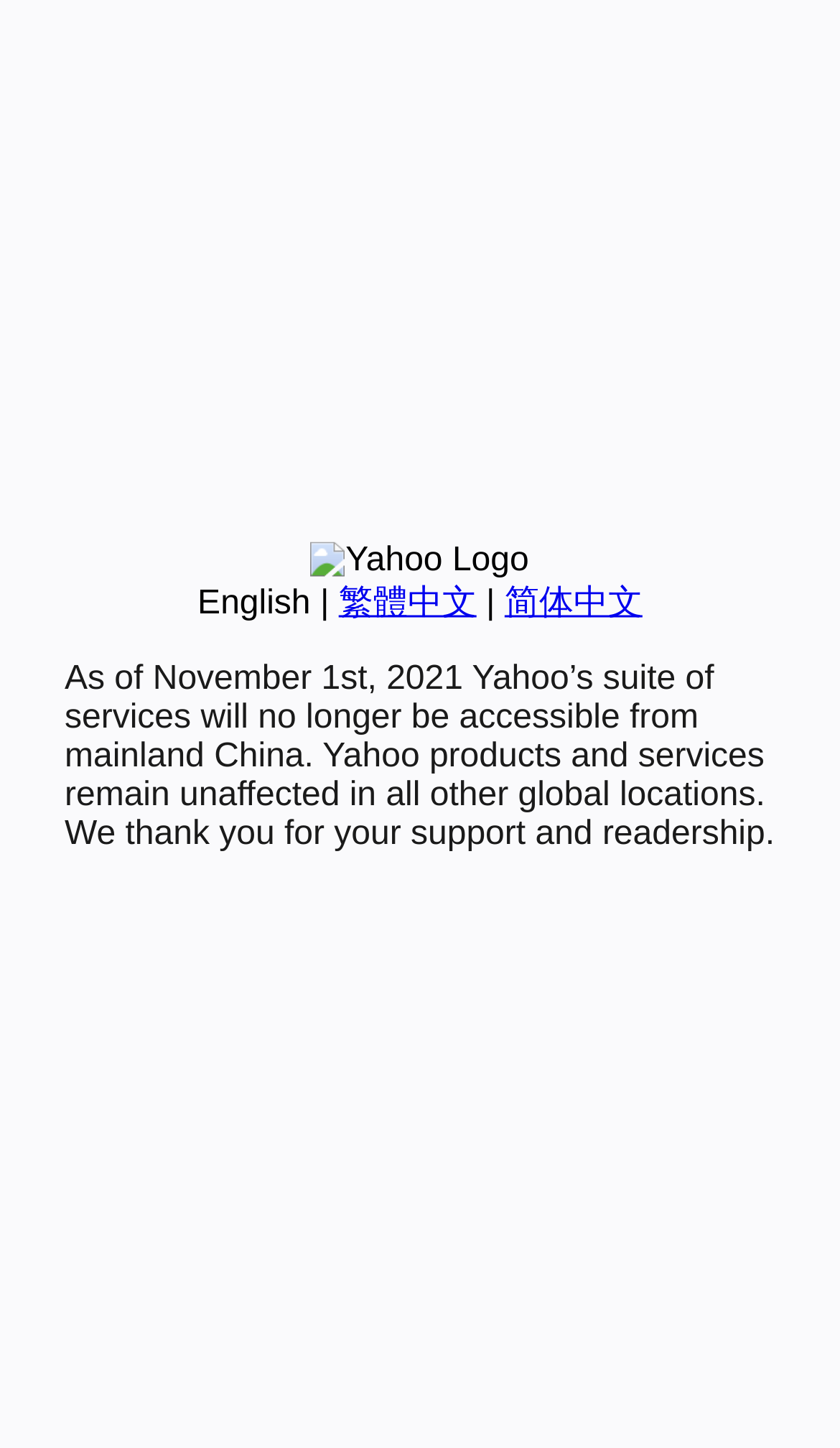Using the description: "简体中文", determine the UI element's bounding box coordinates. Ensure the coordinates are in the format of four float numbers between 0 and 1, i.e., [left, top, right, bottom].

[0.601, 0.404, 0.765, 0.429]